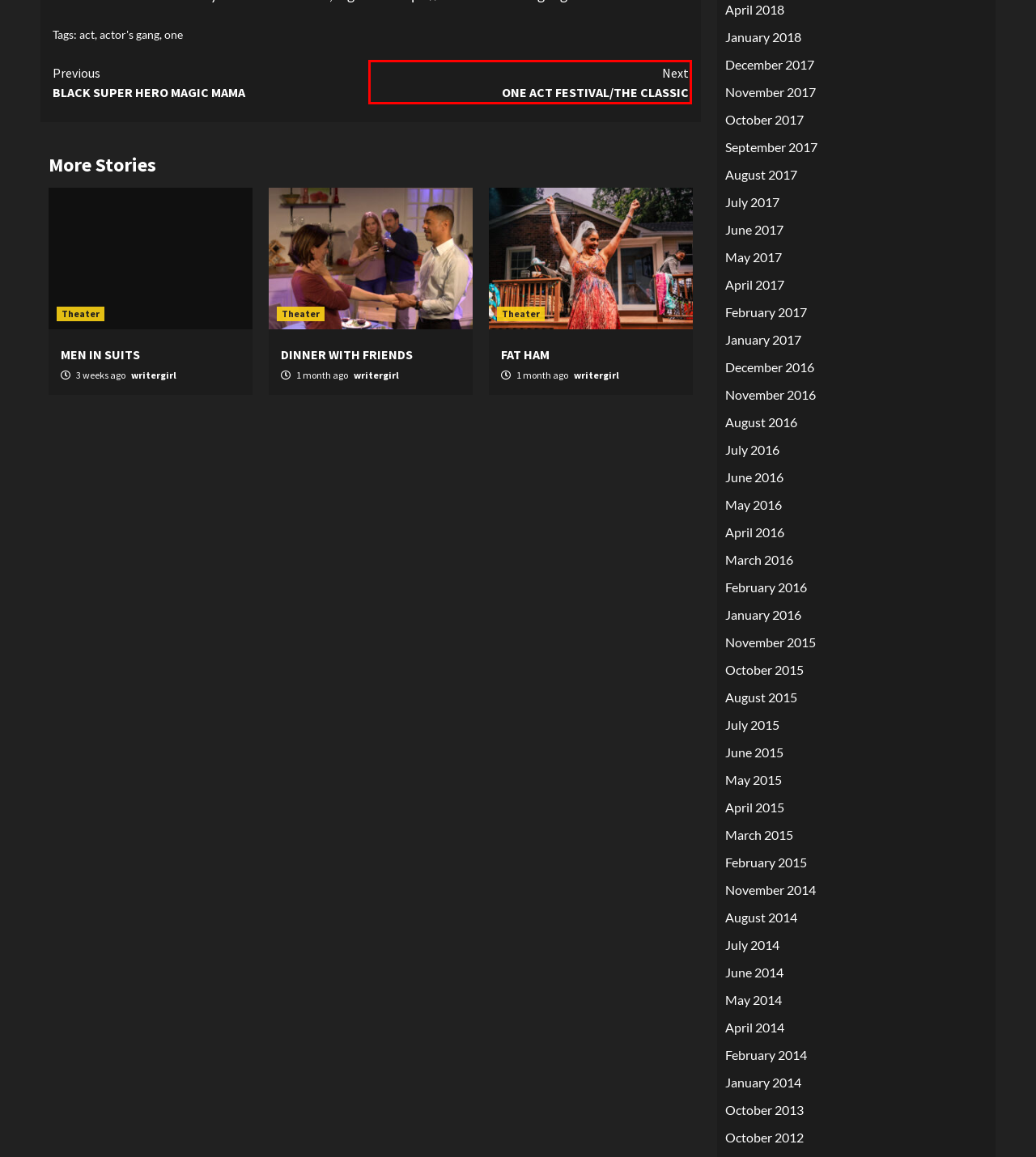Consider the screenshot of a webpage with a red bounding box around an element. Select the webpage description that best corresponds to the new page after clicking the element inside the red bounding box. Here are the candidates:
A. August 2015 – All About the Stage
B. February 2017 – All About the Stage
C. October 2017 – All About the Stage
D. March 2015 – All About the Stage
E. January 2016 – All About the Stage
F. ONE ACT FESTIVAL/THE CLASSIC – All About the Stage
G. May 2015 – All About the Stage
H. July 2014 – All About the Stage

F